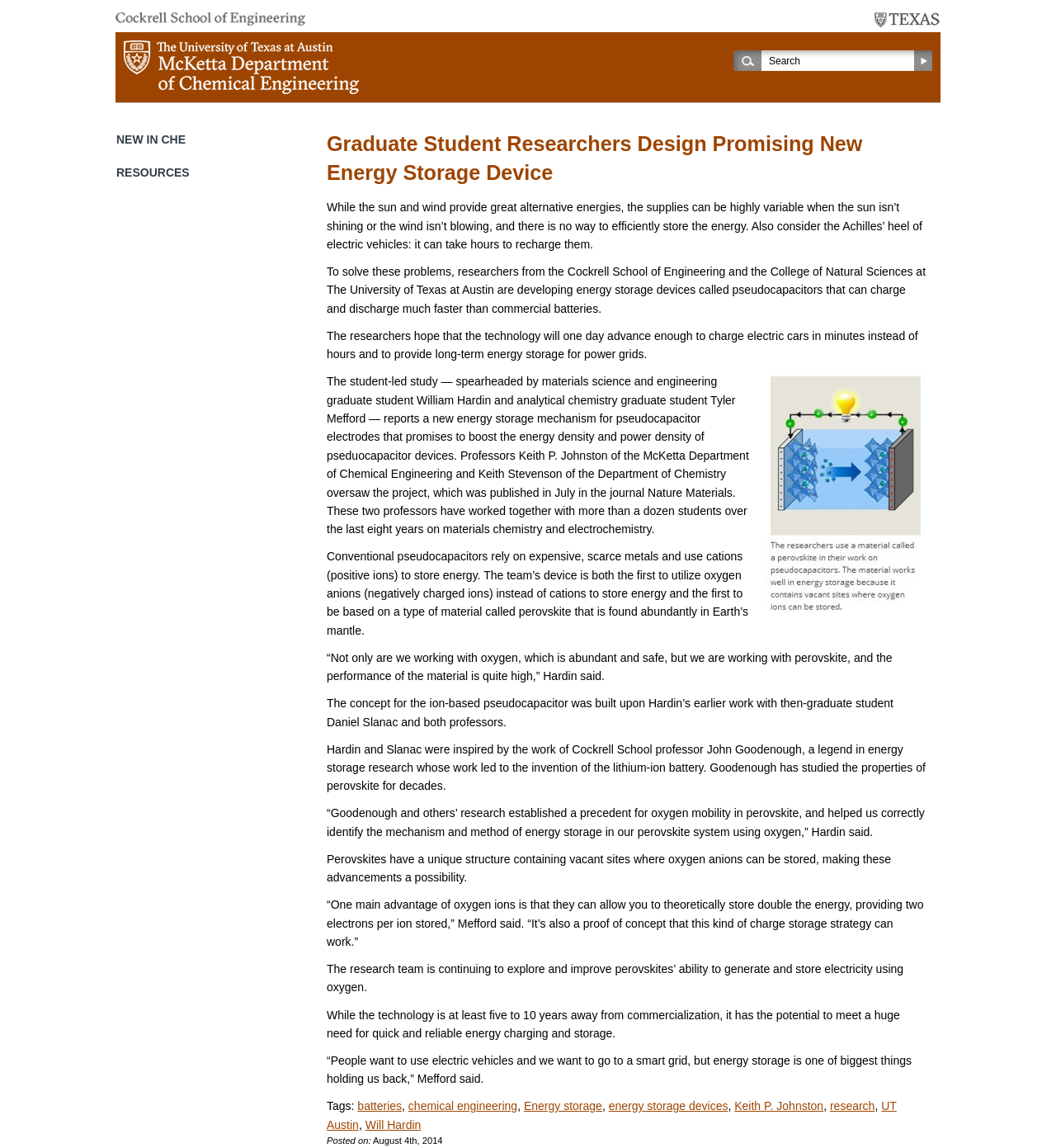Please reply with a single word or brief phrase to the question: 
What is the type of material used in the energy storage device?

perovskite